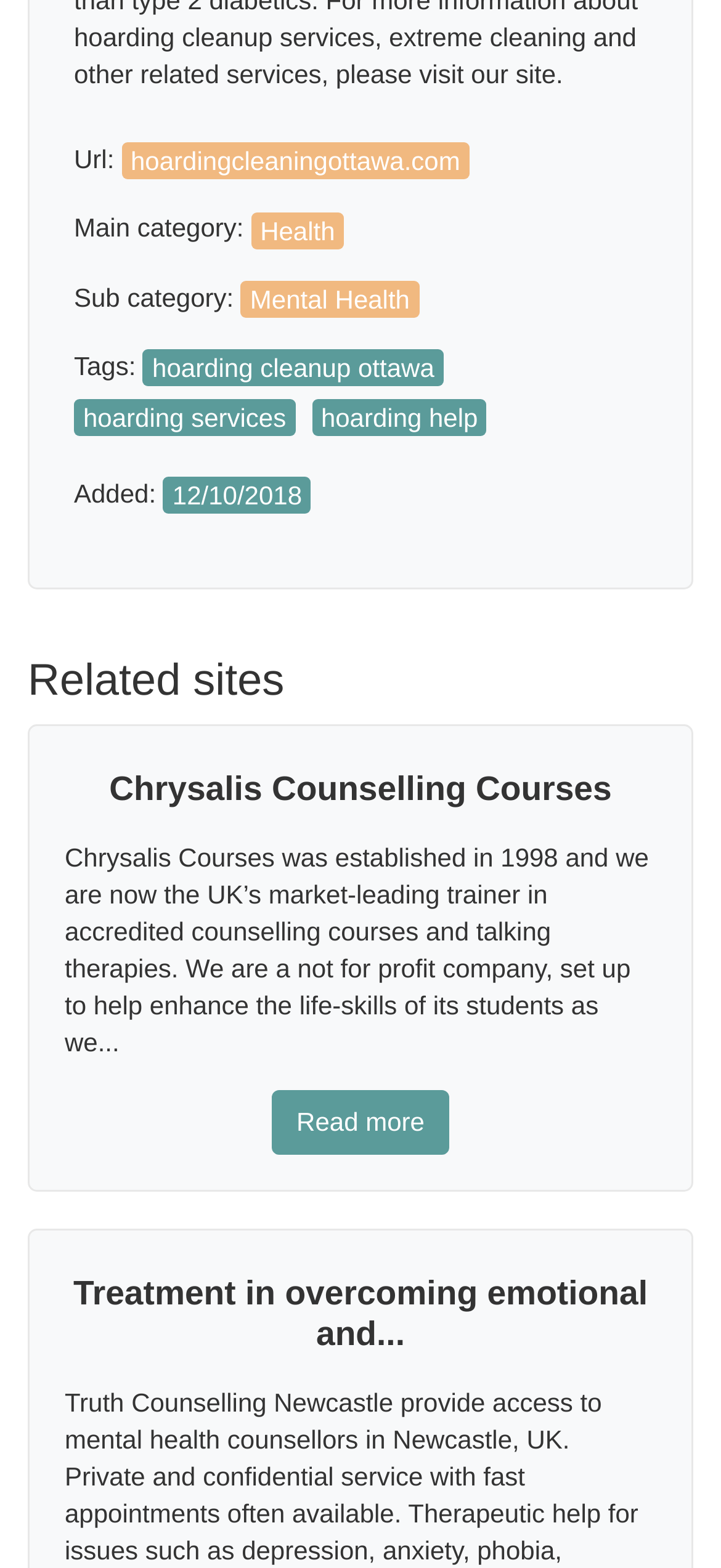Provide the bounding box coordinates of the HTML element described as: "Health". The bounding box coordinates should be four float numbers between 0 and 1, i.e., [left, top, right, bottom].

[0.348, 0.136, 0.49, 0.155]